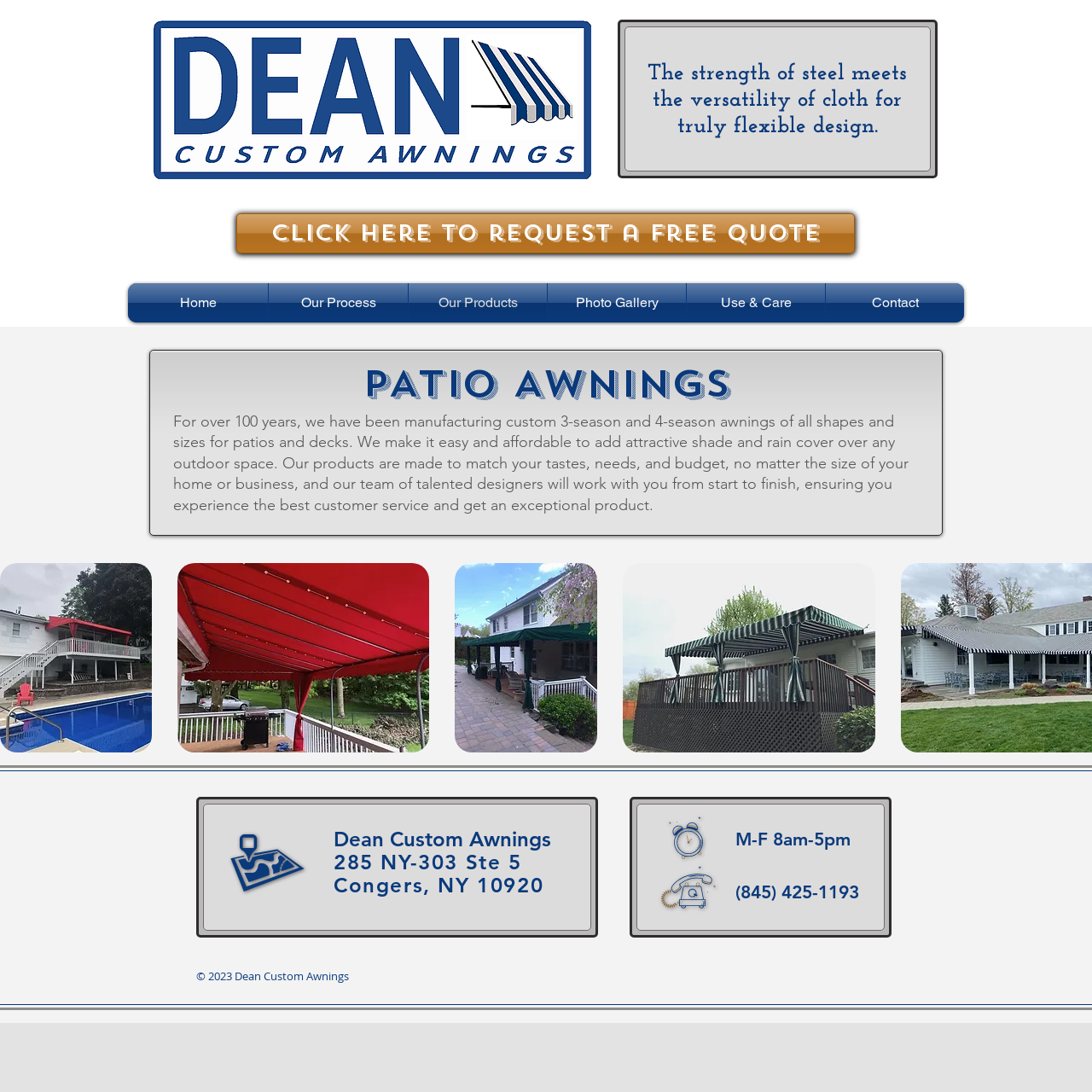Please specify the bounding box coordinates of the clickable section necessary to execute the following command: "Navigate to the home page".

[0.117, 0.259, 0.245, 0.295]